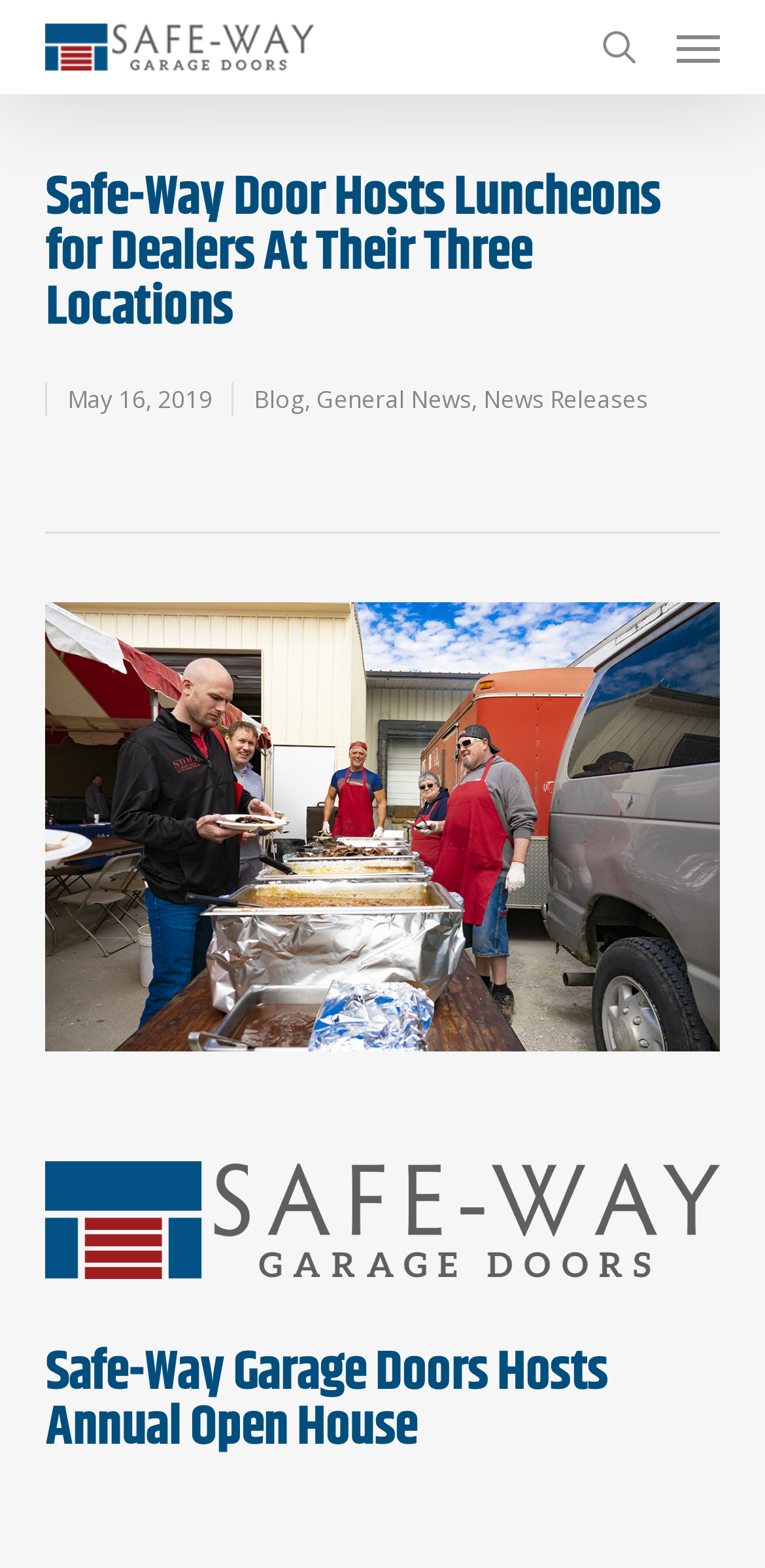Extract the main heading text from the webpage.

Safe-Way Door Hosts Luncheons for Dealers At Their Three Locations